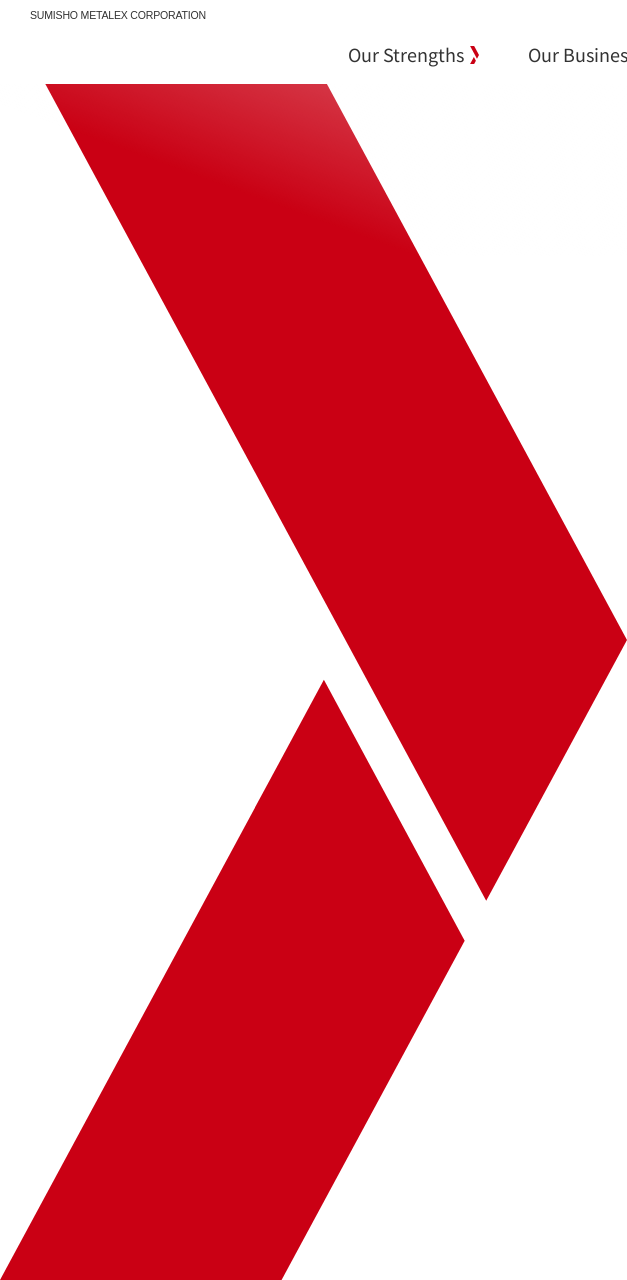Where is the company name located?
Please provide a comprehensive and detailed answer to the question.

According to the caption, the company name 'Sumisho Metalex Corporation' is displayed in the top left corner of the image, in sleek, modern typography.